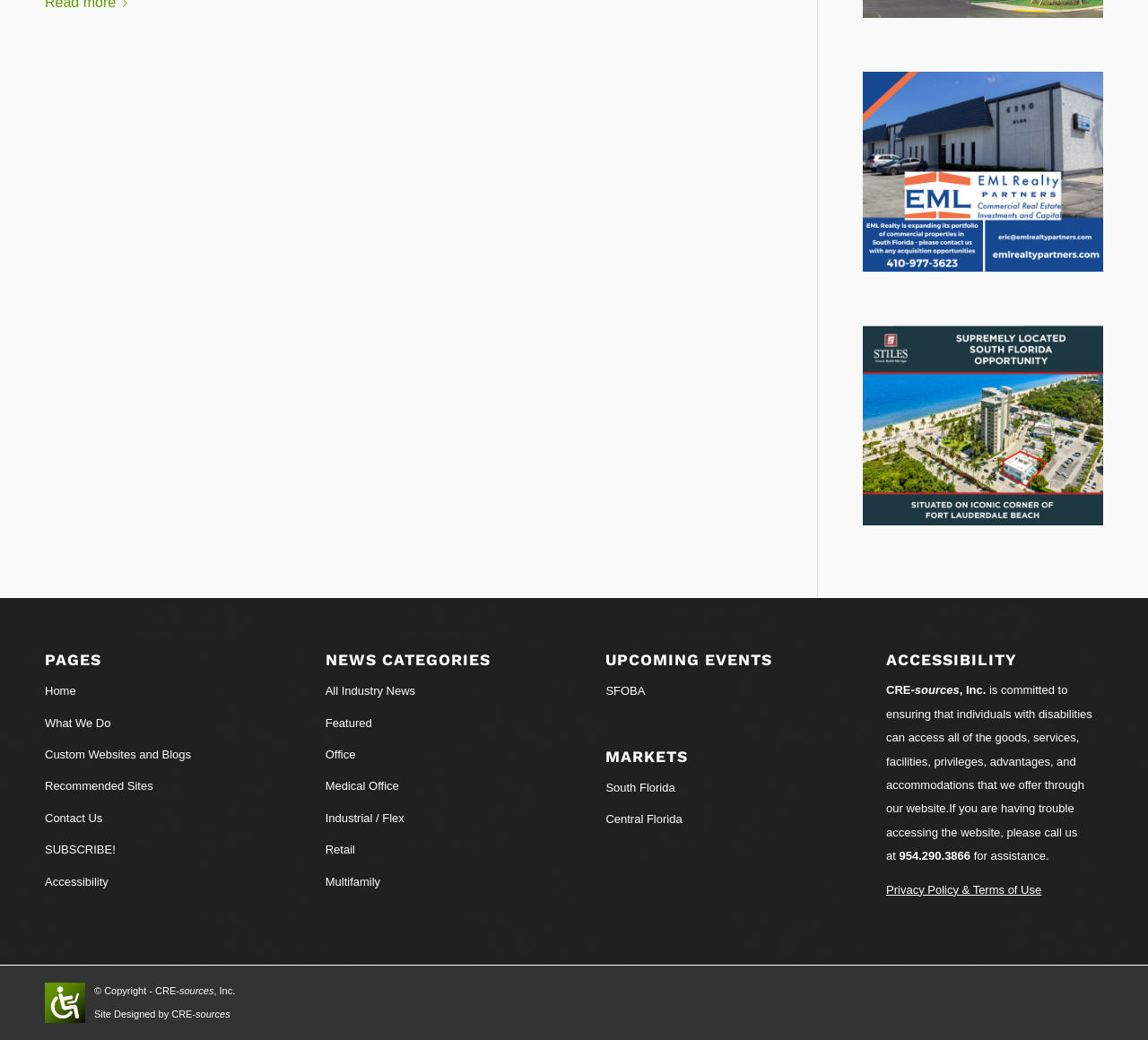Using the information in the image, give a detailed answer to the following question: How many links are there in the PAGES section?

I counted the number of links under the 'PAGES' heading, which are 'Home', 'What We Do', 'Custom Websites and Blogs', 'Recommended Sites', 'Contact Us', 'SUBSCRIBE!', and 'Accessibility', so there are 7 links in total.